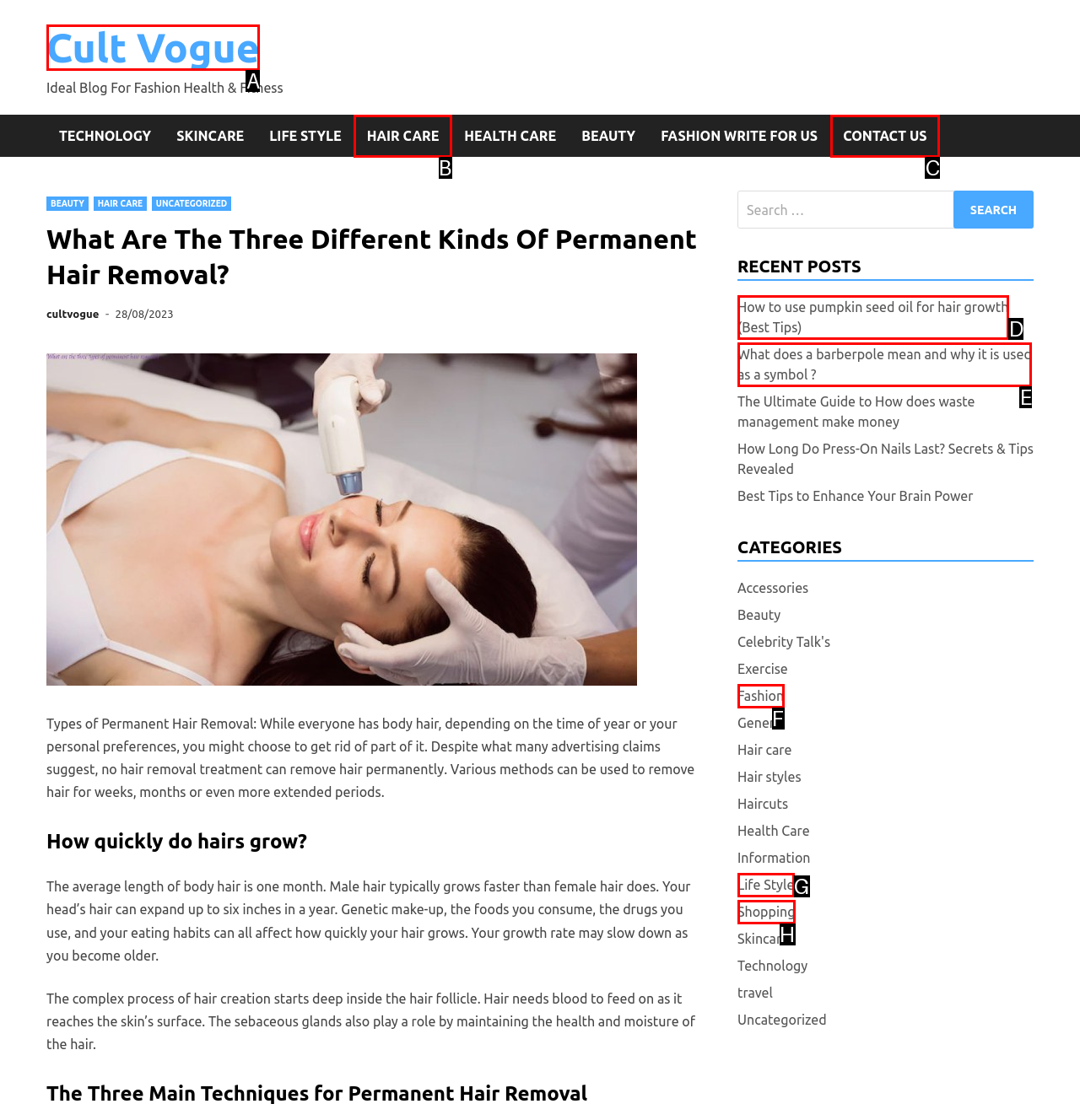Which lettered option should be clicked to achieve the task: Read the 'How to use pumpkin seed oil for hair growth' article? Choose from the given choices.

D